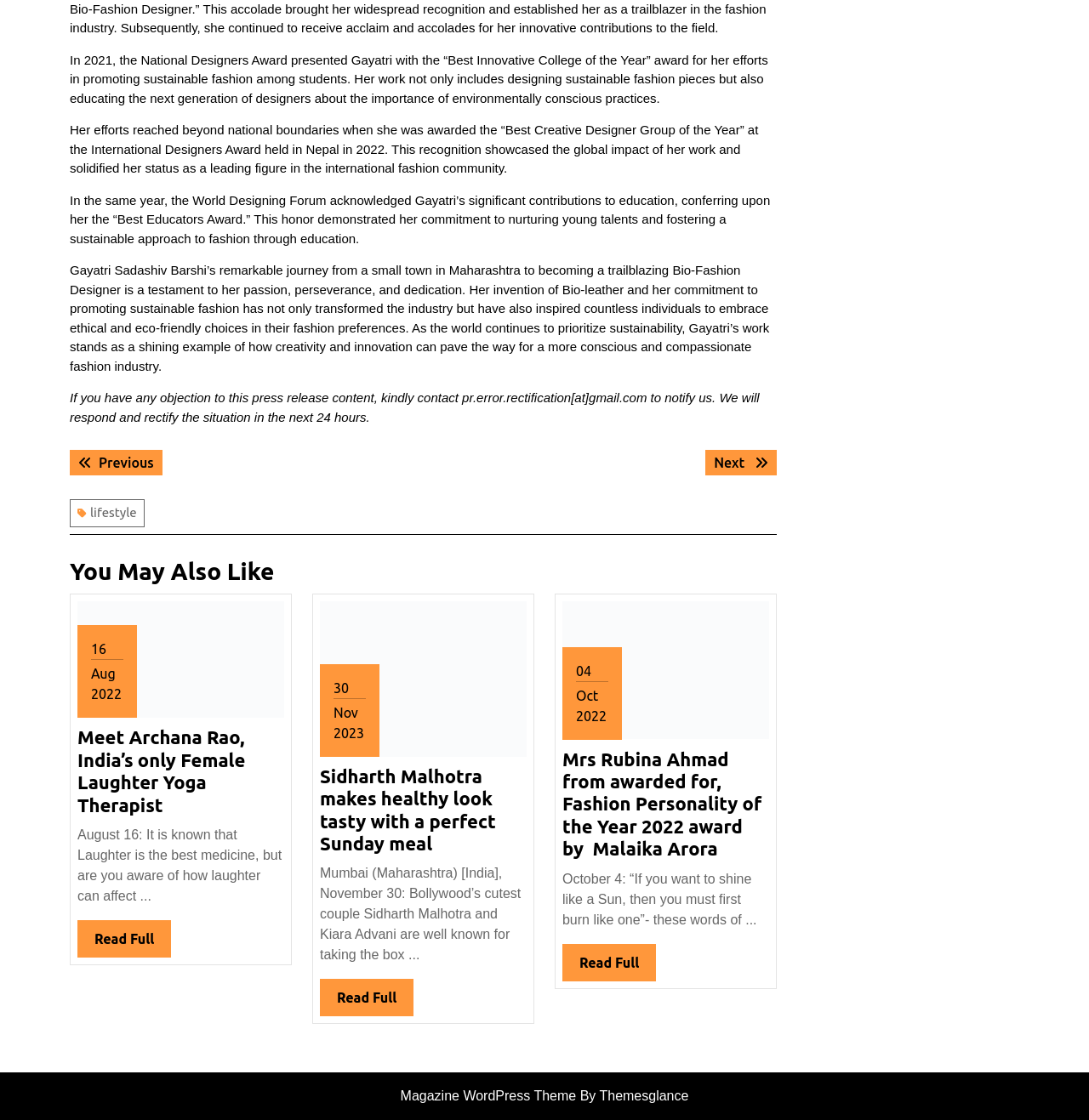Bounding box coordinates are specified in the format (top-left x, top-left y, bottom-right x, bottom-right y). All values are floating point numbers bounded between 0 and 1. Please provide the bounding box coordinate of the region this sentence describes: lifestyle

[0.064, 0.446, 0.133, 0.471]